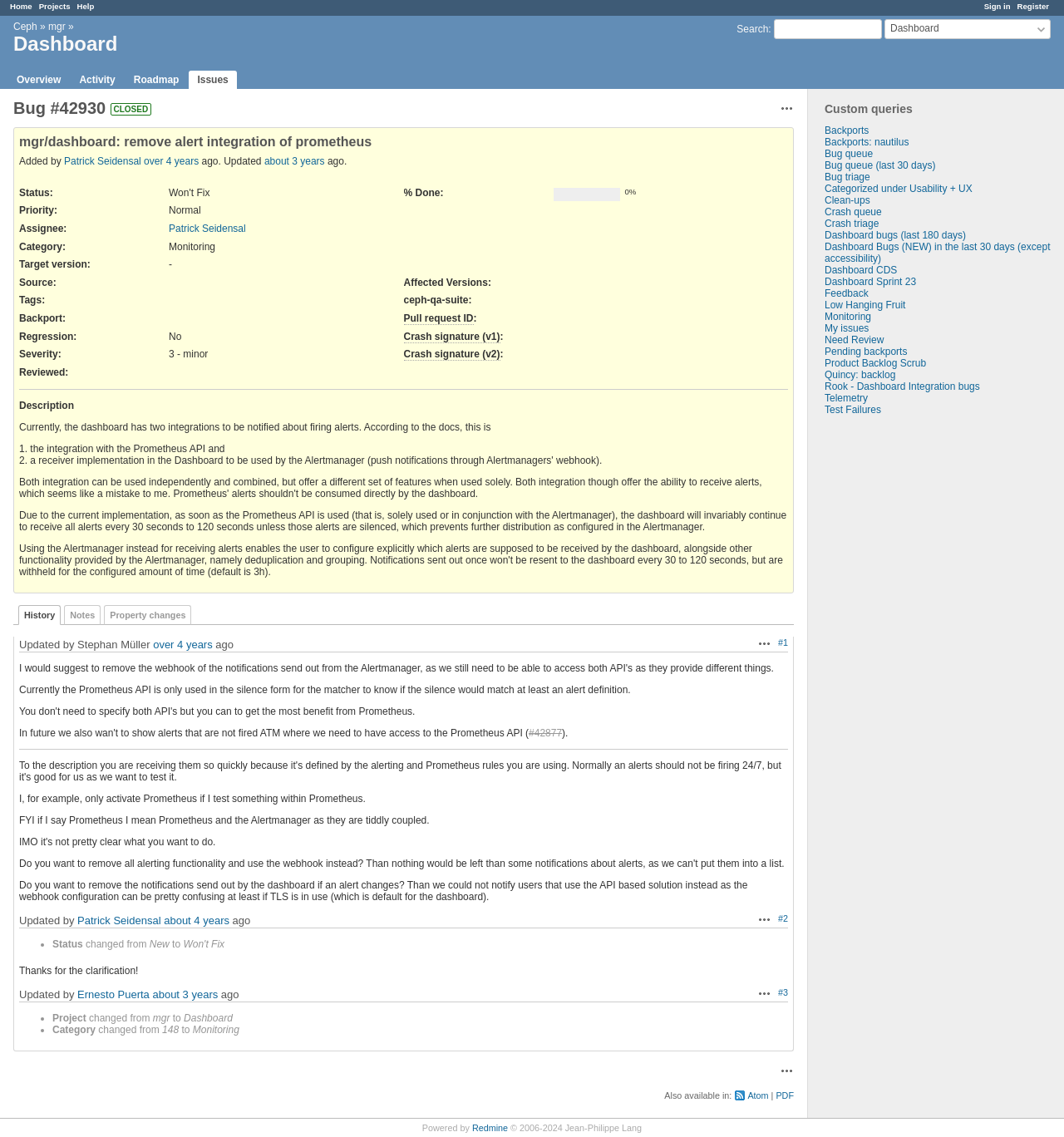Please provide a one-word or phrase answer to the question: 
What is the category of bug #42930?

Monitoring